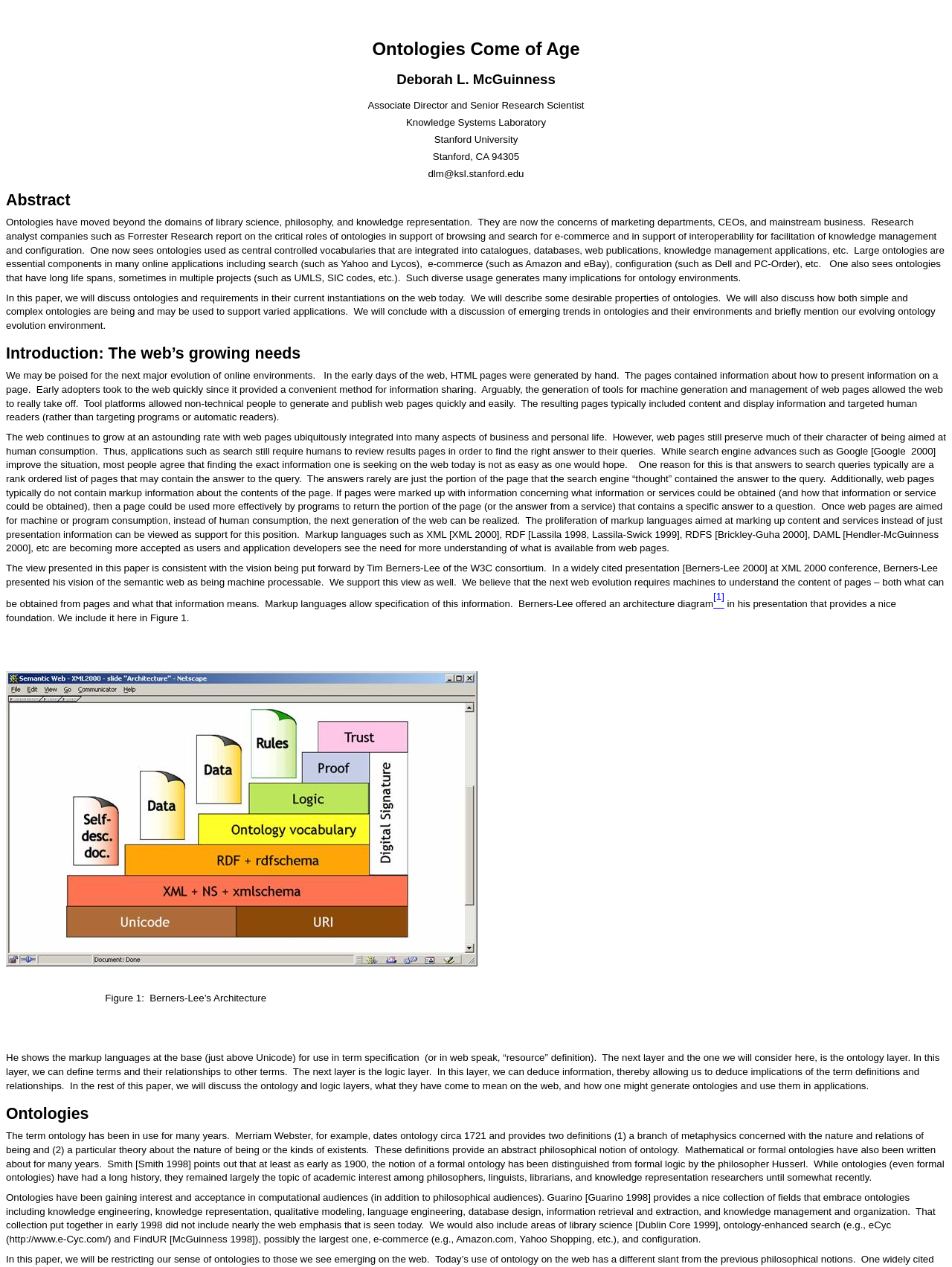Please respond to the question with a concise word or phrase:
What is the vision of Tim Berners-Lee for the web?

Machine processable